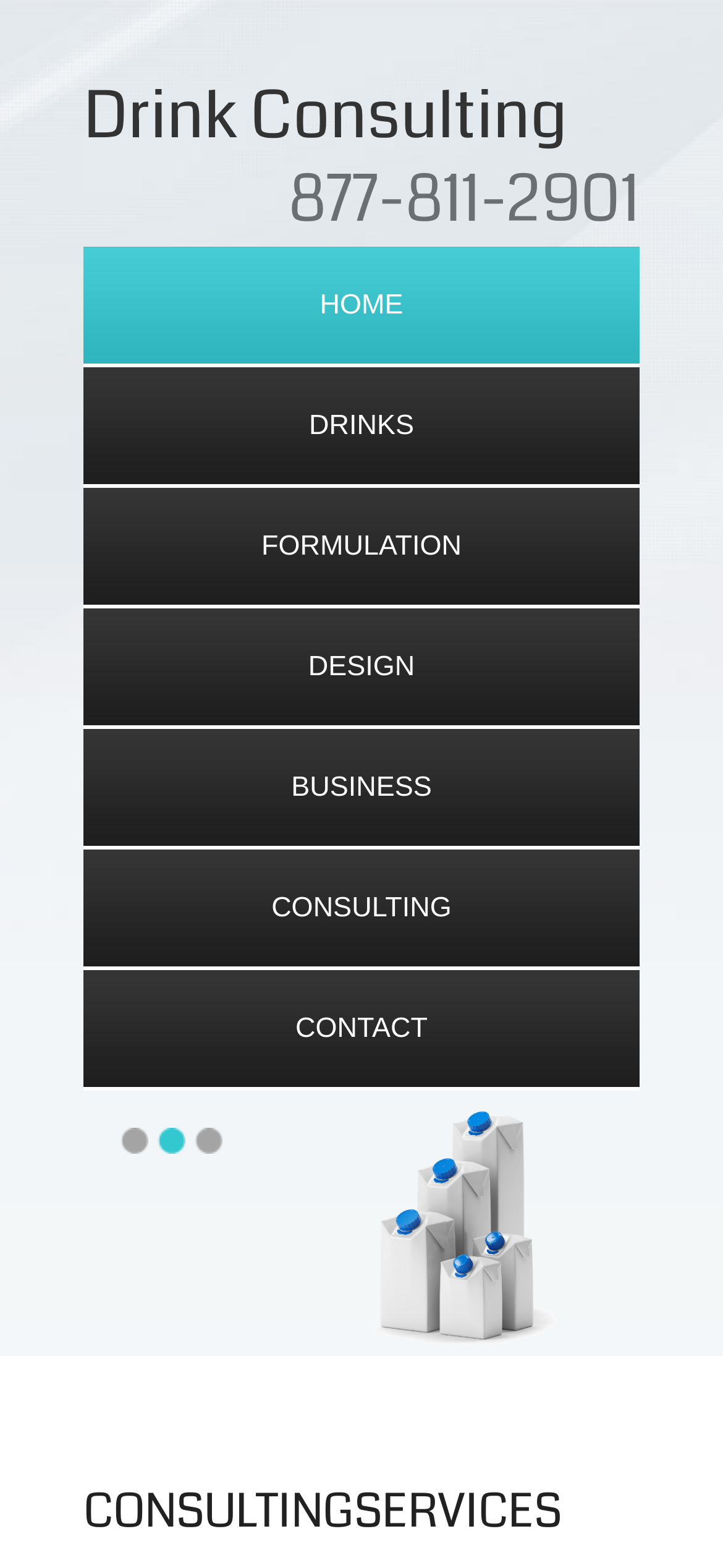Please identify the bounding box coordinates of the clickable area that will fulfill the following instruction: "go to home page". The coordinates should be in the format of four float numbers between 0 and 1, i.e., [left, top, right, bottom].

[0.115, 0.157, 0.885, 0.232]